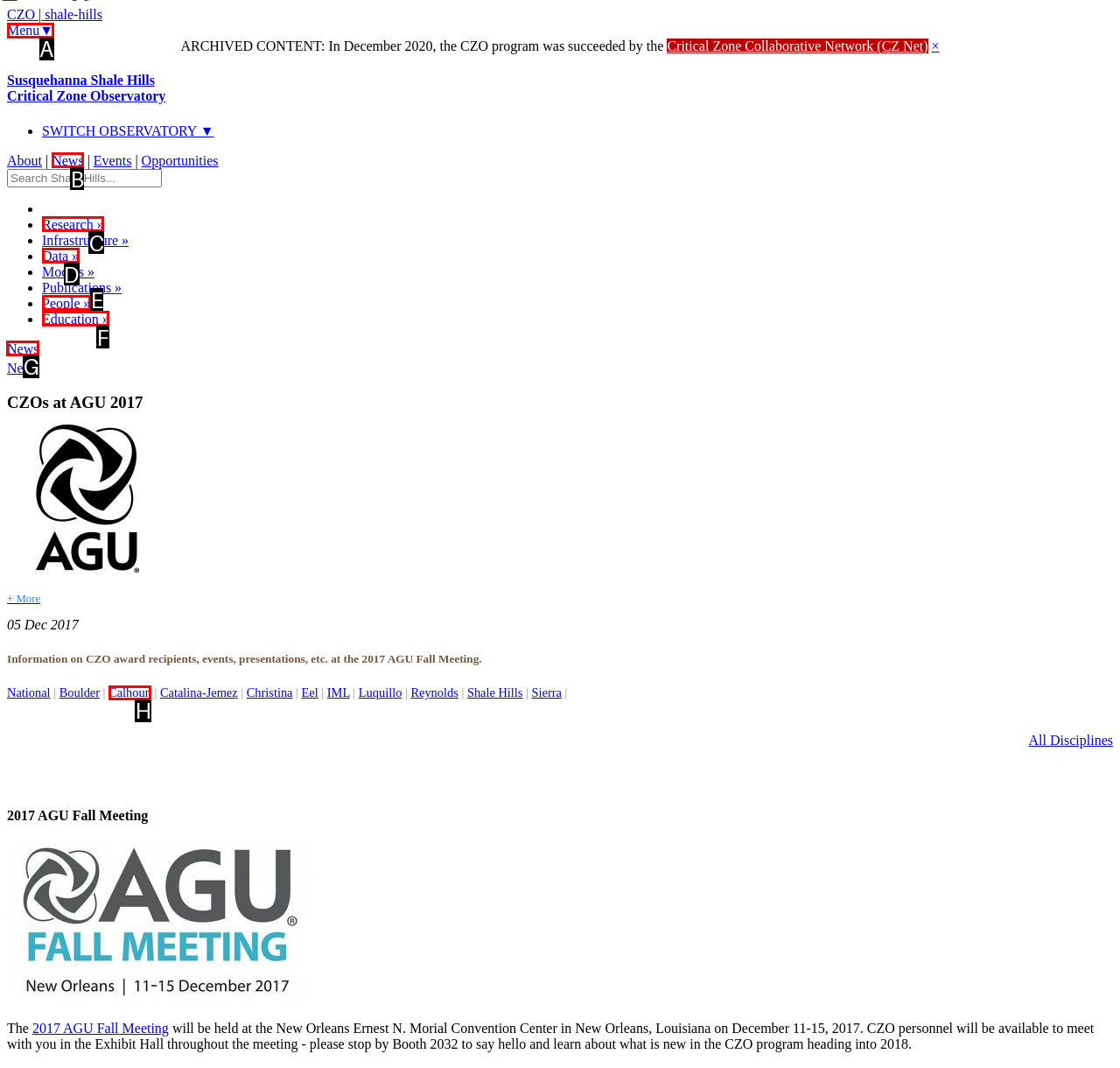Determine the HTML element to click for the instruction: Read 'Praise For…'.
Answer with the letter corresponding to the correct choice from the provided options.

None